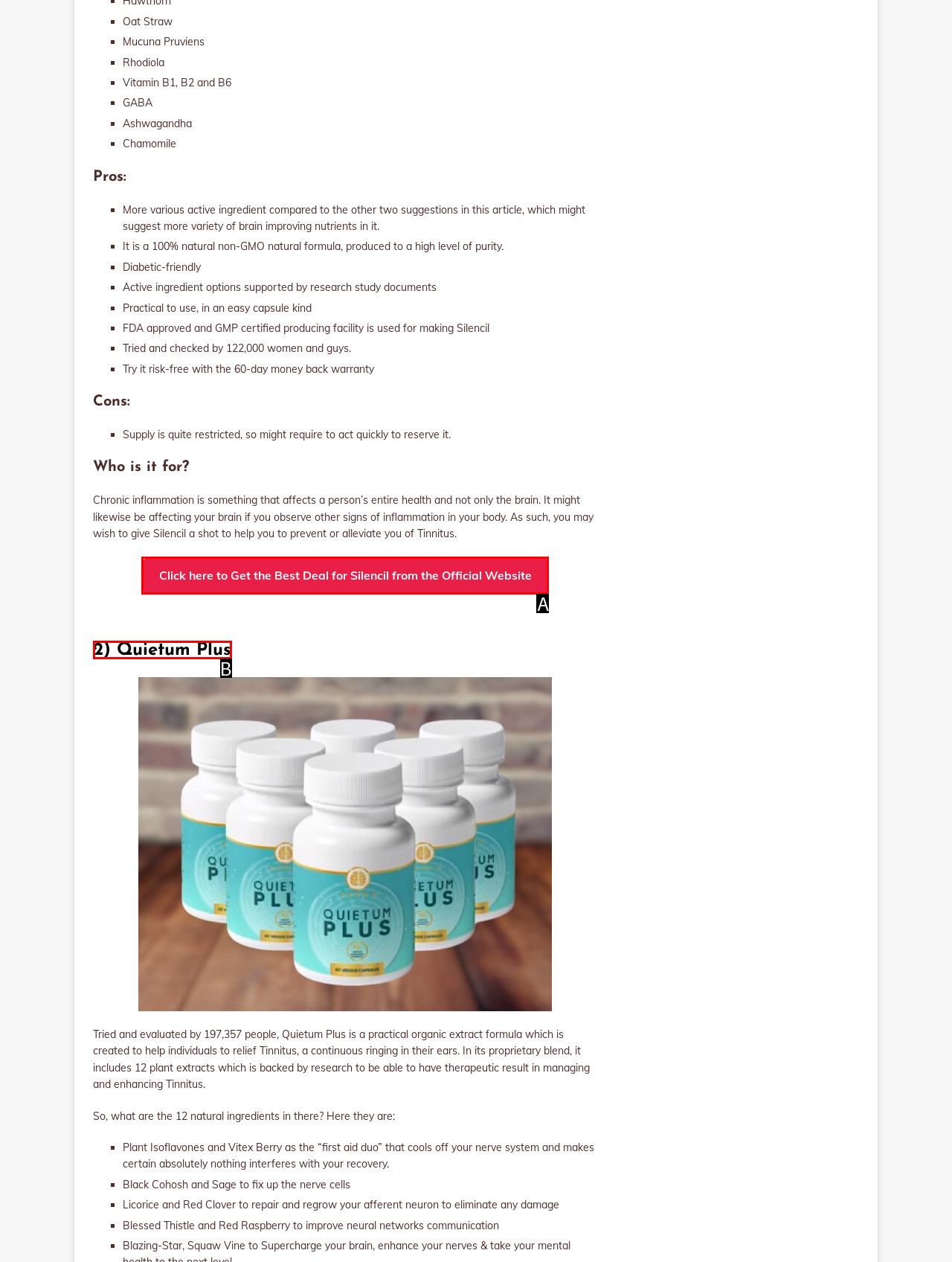Given the description: 2) Quietum Plus, choose the HTML element that matches it. Indicate your answer with the letter of the option.

B